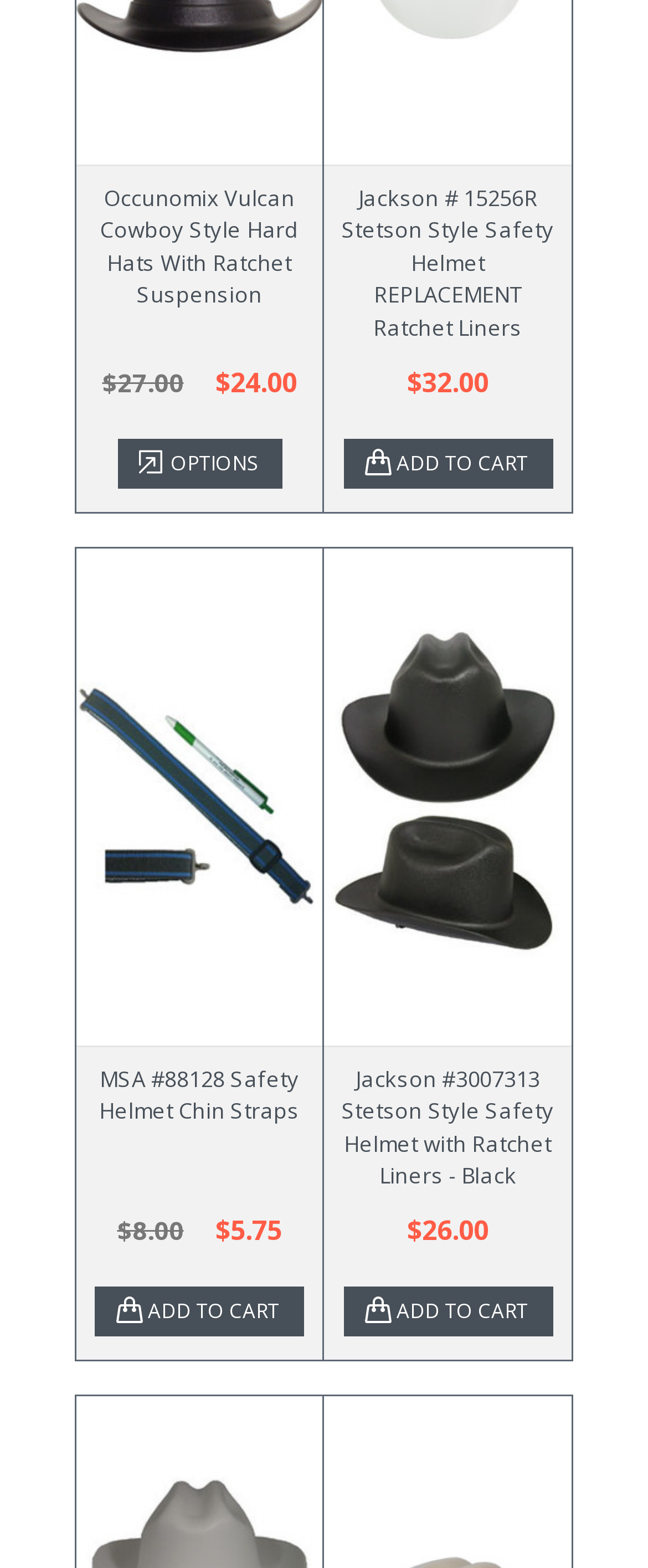What is the function of the '' button?
Please provide a comprehensive answer to the question based on the webpage screenshot.

I looked at the button with the '' icon and found that it is an 'ADD TO CART' button, which allows users to add products to their cart.